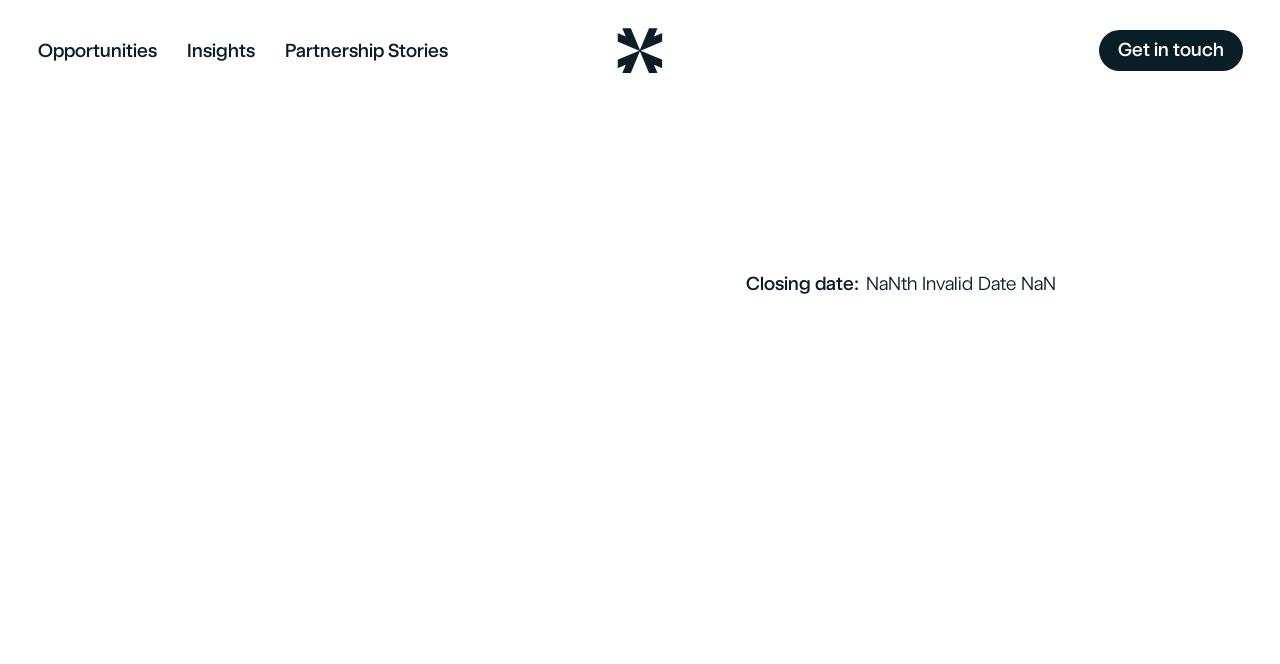Offer a thorough description of the webpage.

This webpage is about an executive search specialist that delivers talent for the golf industry. At the top, there is a logo image and a link to "Opportunities" alongside other links to "Insights" and "Partnership Stories". On the right side, there is a "Get in touch" button.

Below the top section, there is a main heading that spans most of the width of the page. Underneath, there is a section with a heading "Closing date:" followed by a date in the format "NaN th Invalid Date". 

Further down, there is a call-to-action heading "Interested? Apply now" with a form below it. The form consists of four text boxes: "First name", "Last name", "Email", and "Contact number", all of which are required fields.

On the right side of the form, there is a "Register" heading with another form below it. This form also has four text boxes: "First name", "Last name", "Email", and "Contact number", all of which are required fields. Below this form, there is a section to upload a CV with a "Browse" button.

Additionally, there is a "Get in touch" section with a heading and a paragraph of text that provides a phone number to contact.